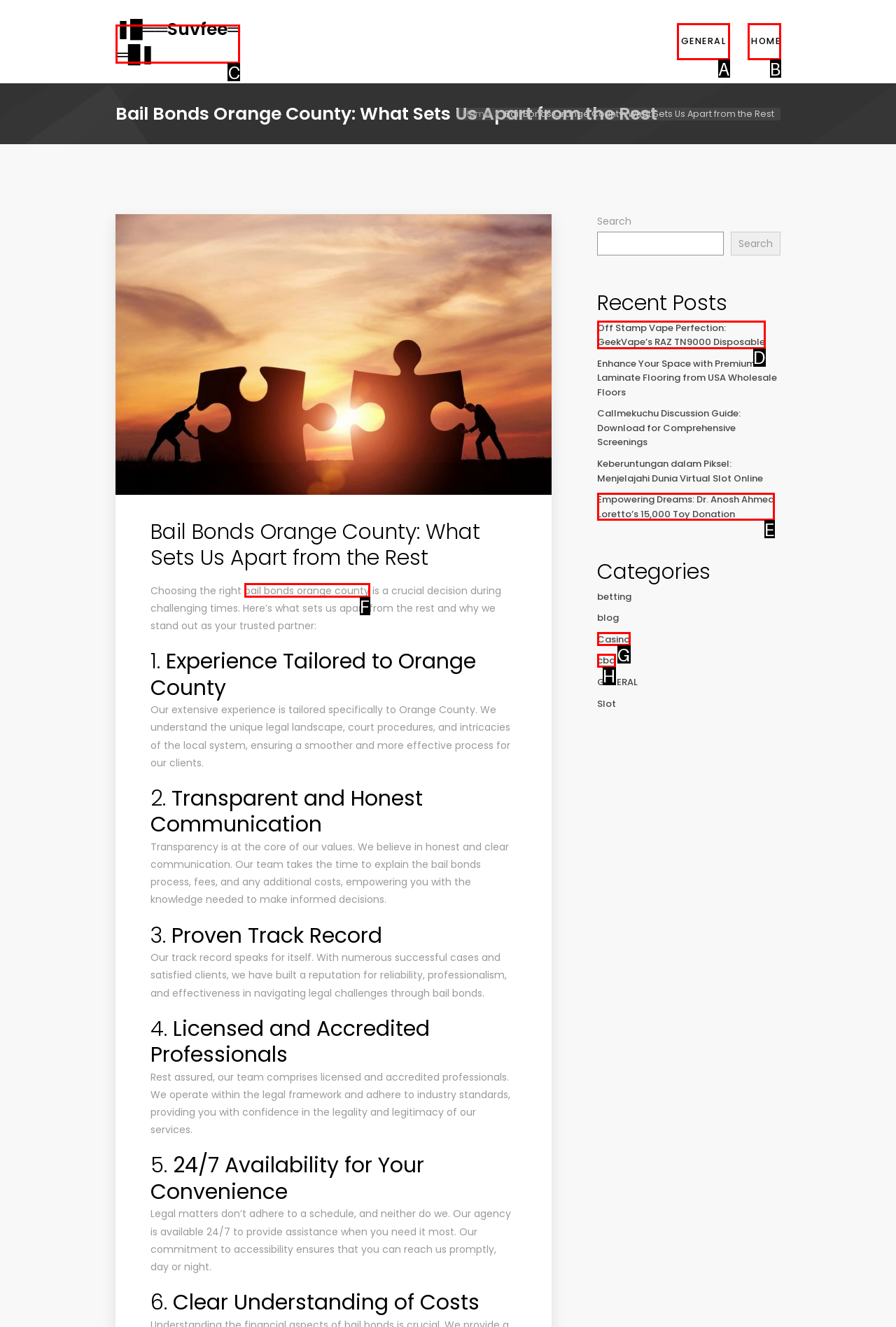With the provided description: Casino, select the most suitable HTML element. Respond with the letter of the selected option.

G